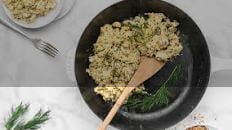Provide a thorough description of what you see in the image.

This image showcases a delicious serving of scrambled eggs, artfully displayed in a rustic black skillet. A wooden spatula rests in the dish, hinting at the freshly made meal ready to be served. Surrounding the skillet, a scattering of greenery adds a touch of freshness, suggesting herbs or garnishing that enhance the dish's appeal. In the background, a plate of additional scrambled eggs is visible, further emphasizing the hearty nature of the meal. The overall presentation is inviting and appetizing, ideal for breakfast or brunch. The contextual focus is on the comforting simplicity of scrambled eggs, showcasing its versatility and ease of preparation.